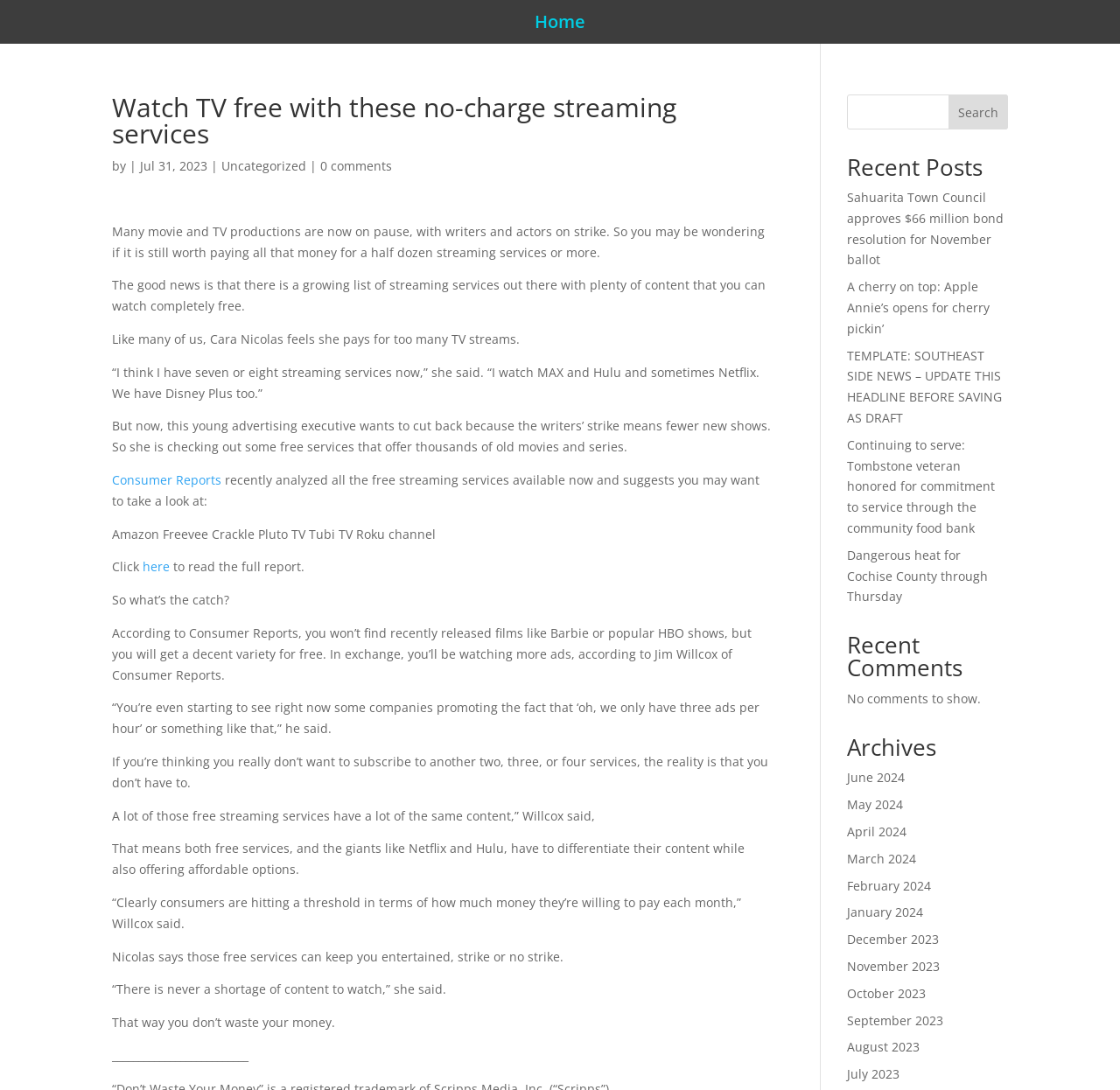Explain the webpage in detail.

This webpage is about watching TV for free with no-charge streaming services. At the top, there is a heading that reads "Watch TV free with these no-charge streaming services" followed by a link to "Home" and some metadata about the article, including the author and date. Below this, there is a paragraph of text that discusses the current situation with movie and TV productions being on pause due to writers and actors being on strike, and how this might make people question the value of paying for multiple streaming services.

The article then quotes a young advertising executive, Cara Nicolas, who feels she pays for too many TV streams and is looking to cut back. The article suggests that there are free streaming services available that offer a decent variety of content, although with more ads. It mentions that Consumer Reports has analyzed these free services and suggests checking them out.

The webpage also features a list of free streaming services, including Amazon Freevee, Crackle, Pluto TV, Tubi TV, and Roku channel. There is a link to read the full report from Consumer Reports. The article concludes by saying that while these free services may not have the latest releases, they can still provide plenty of entertainment, and that consumers are hitting a threshold in terms of how much they are willing to pay each month.

On the right side of the webpage, there is a search bar with a button to search. Below this, there are headings for "Recent Posts", "Recent Comments", and "Archives". The "Recent Posts" section lists several links to news articles, including ones about a town council approving a bond resolution, a cherry picking event, and a veteran being honored for their service. The "Recent Comments" section says that there are no comments to show. The "Archives" section lists links to past months, from June 2024 to July 2023.